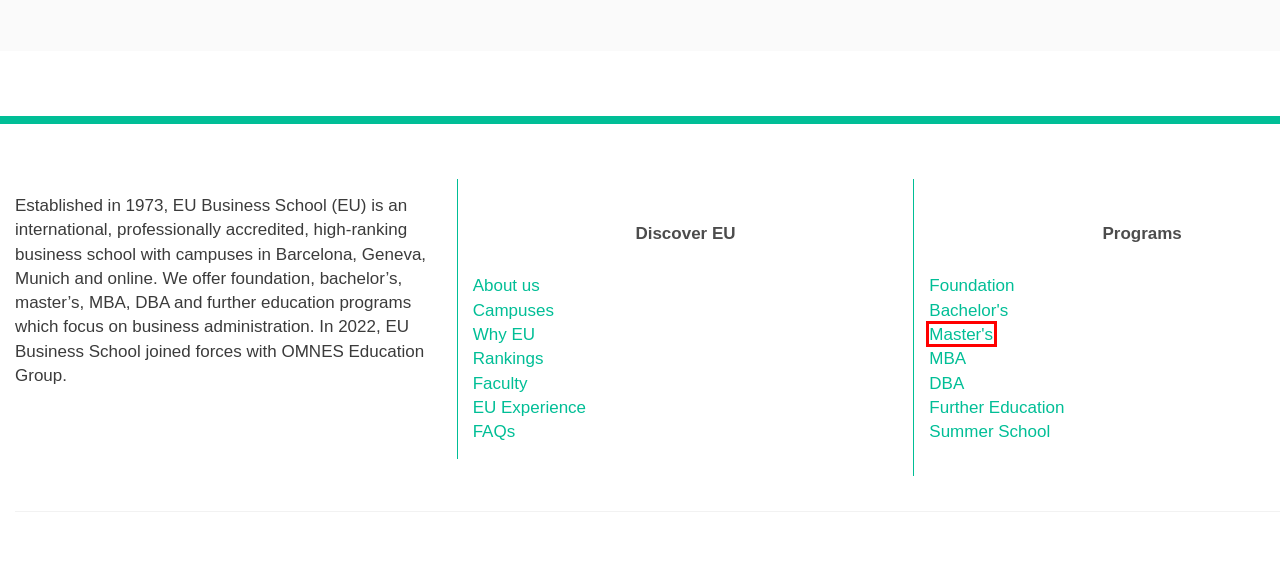You are provided with a screenshot of a webpage where a red rectangle bounding box surrounds an element. Choose the description that best matches the new webpage after clicking the element in the red bounding box. Here are the choices:
A. Master's degrees in business in Europe | EU Business School
B. Faculty | EU Business School
C. Rankings & Memberships | Online MBA ranked #1 | EU Business School
D. Improve English & Business Skills | Foundation Programs | EU B-School
E. FAQs | EU Business School
F. Study EBBA in Europe | EU Business School
G. MBA in International Business in Barcelona | EU Business School
H. About EU Business School

A